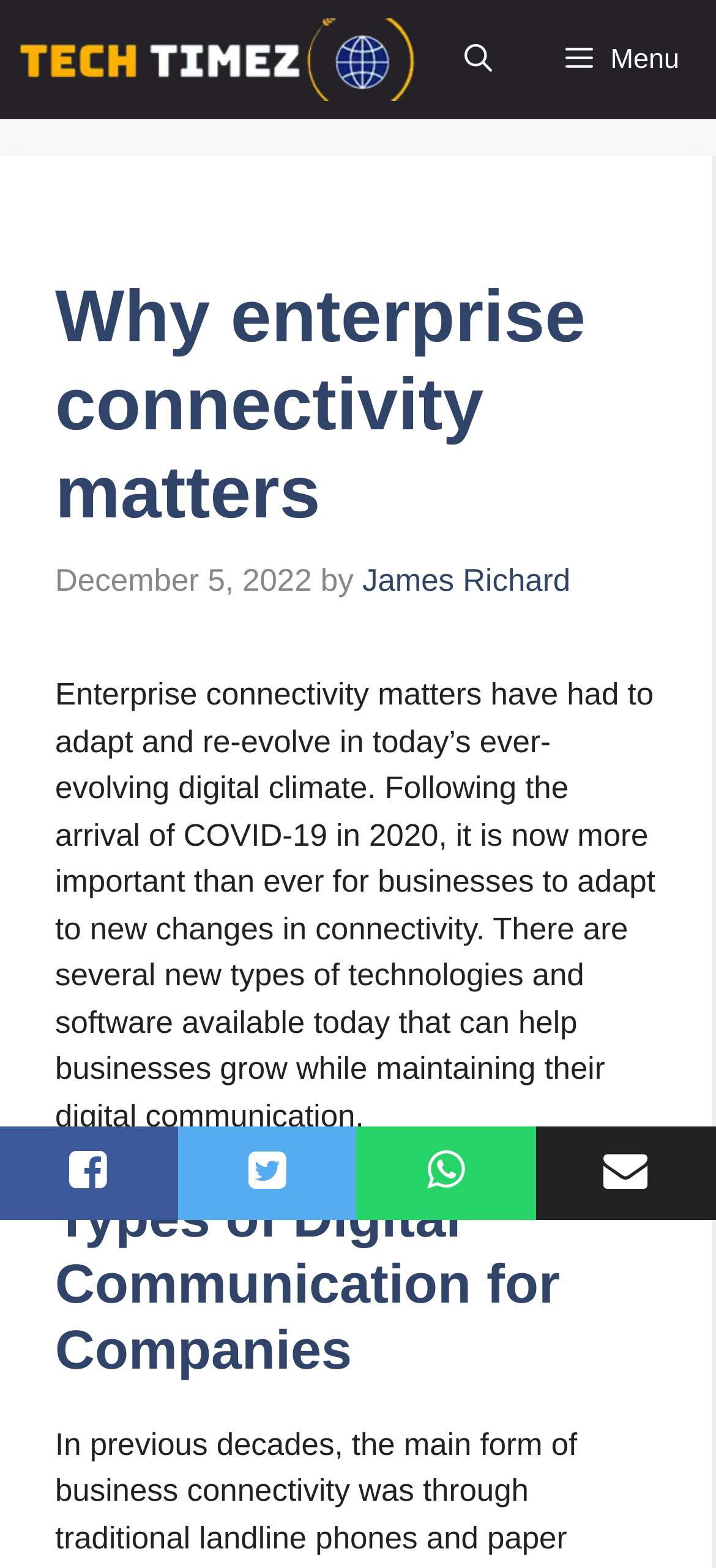Use a single word or phrase to answer the question: 
Who is the author of the article?

James Richard